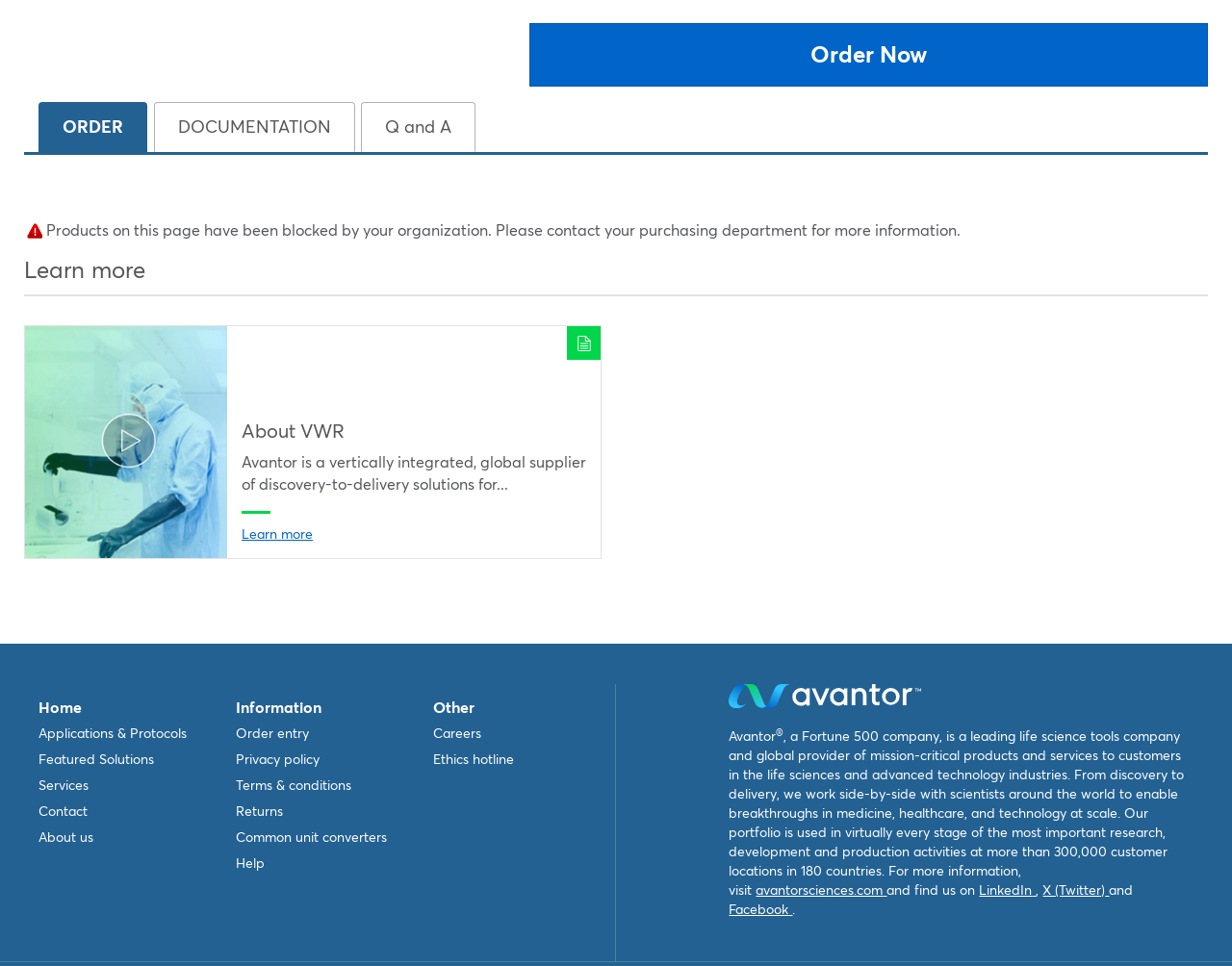Mark the bounding box of the element that matches the following description: "Common unit converters".

[0.191, 0.858, 0.314, 0.876]